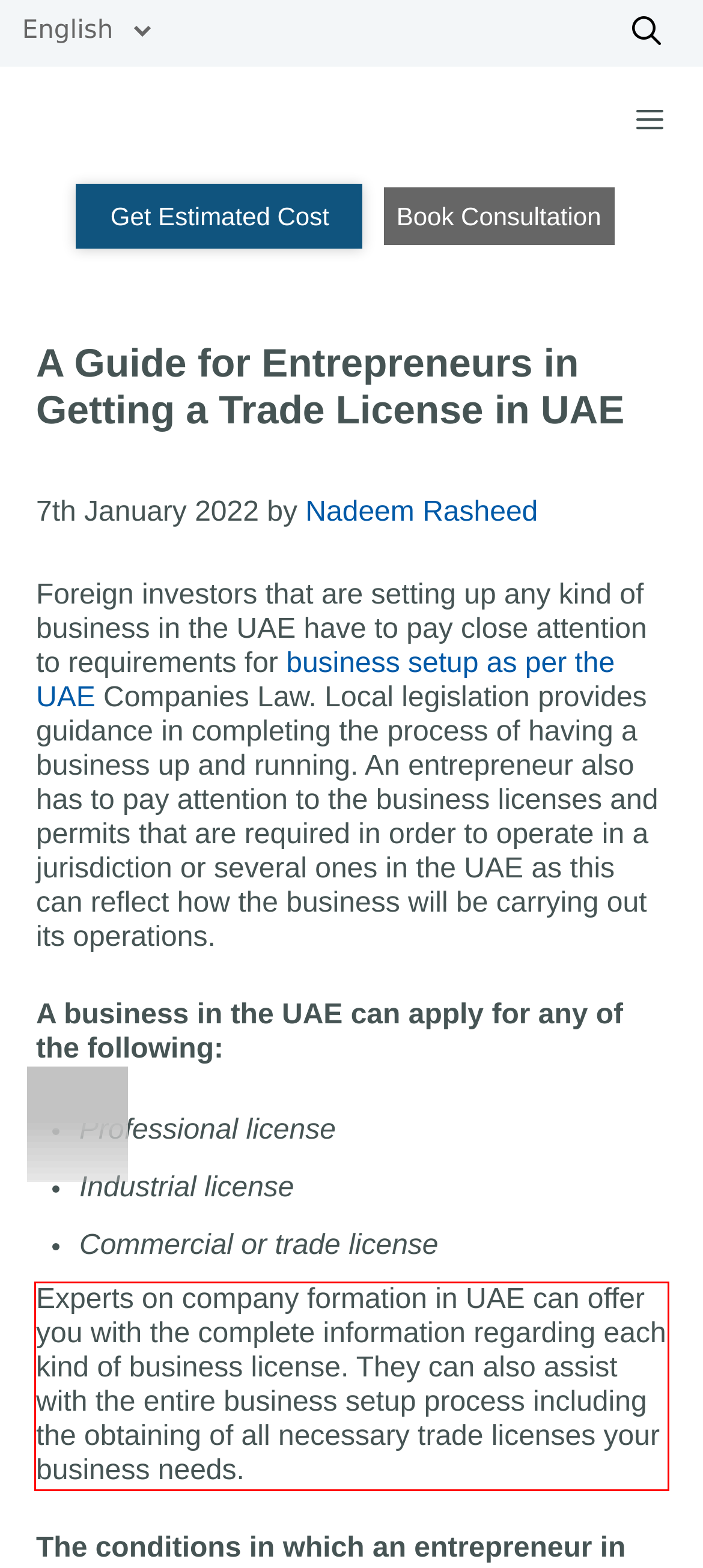Using the provided webpage screenshot, recognize the text content in the area marked by the red bounding box.

Experts on company formation in UAE can offer you with the complete information regarding each kind of business license. They can also assist with the entire business setup process including the obtaining of all necessary trade licenses your business needs.